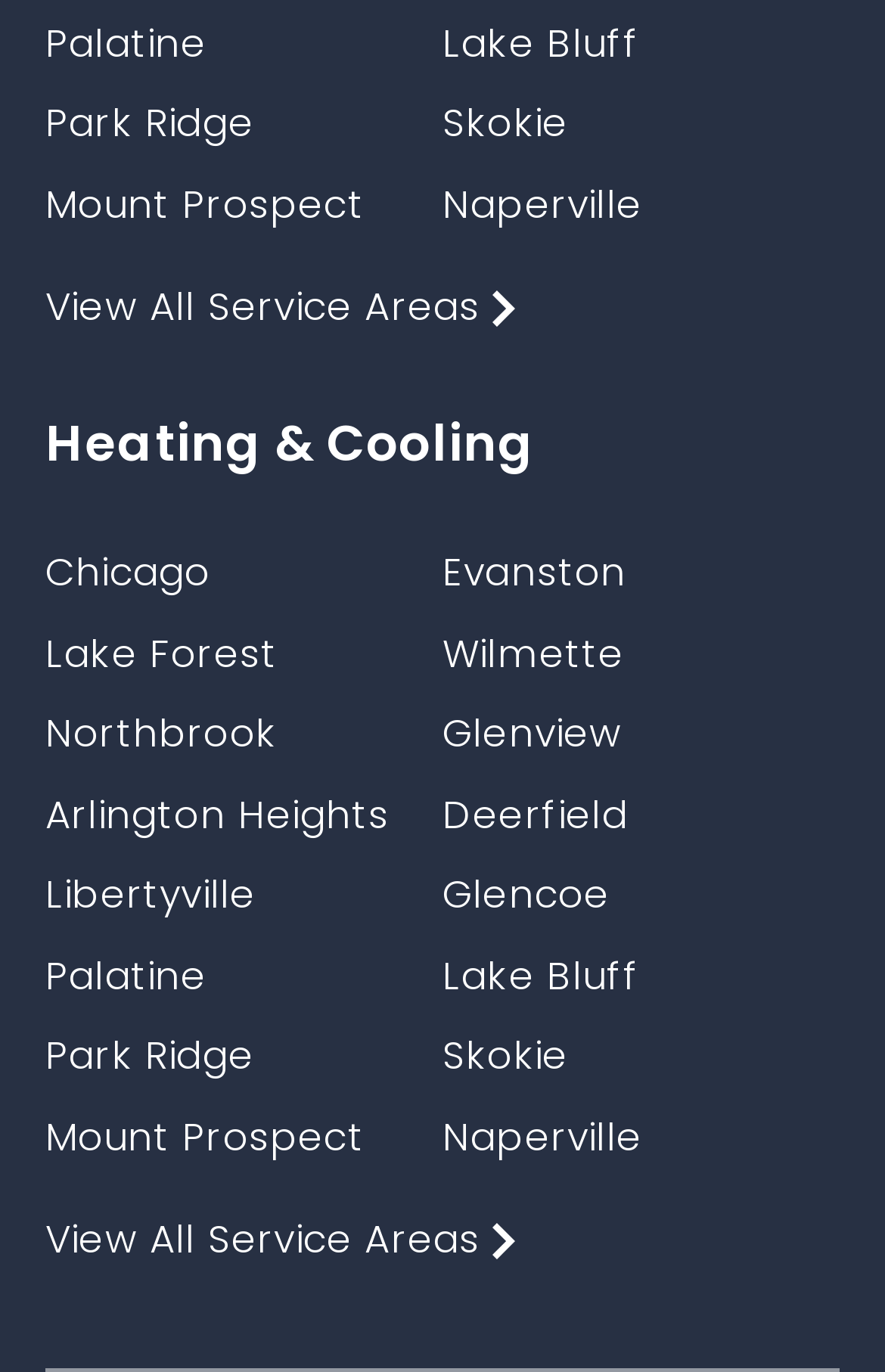How many service areas are listed?
From the image, respond using a single word or phrase.

18